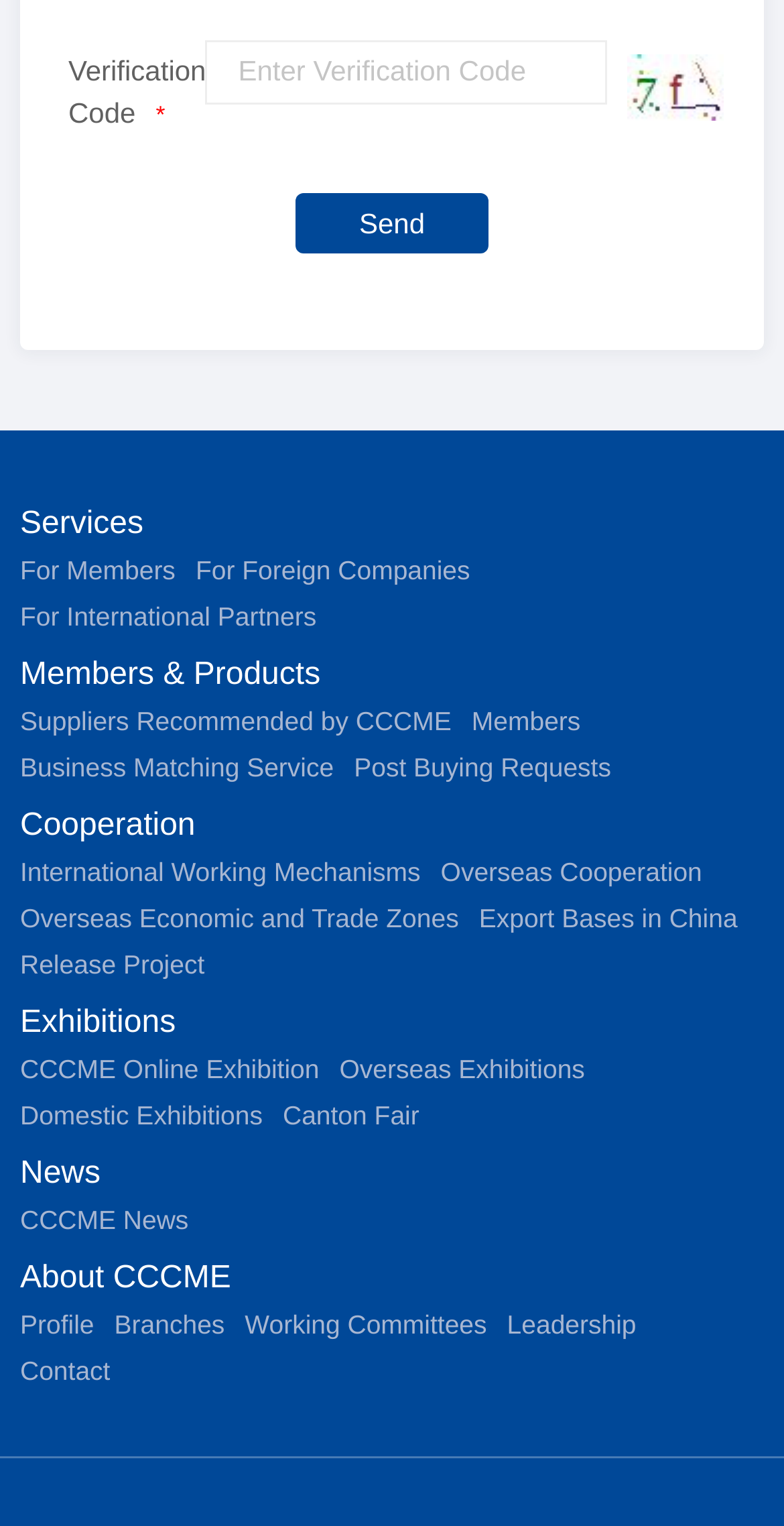Use a single word or phrase to respond to the question:
What is the last link available under 'Exhibitions'?

Canton Fair